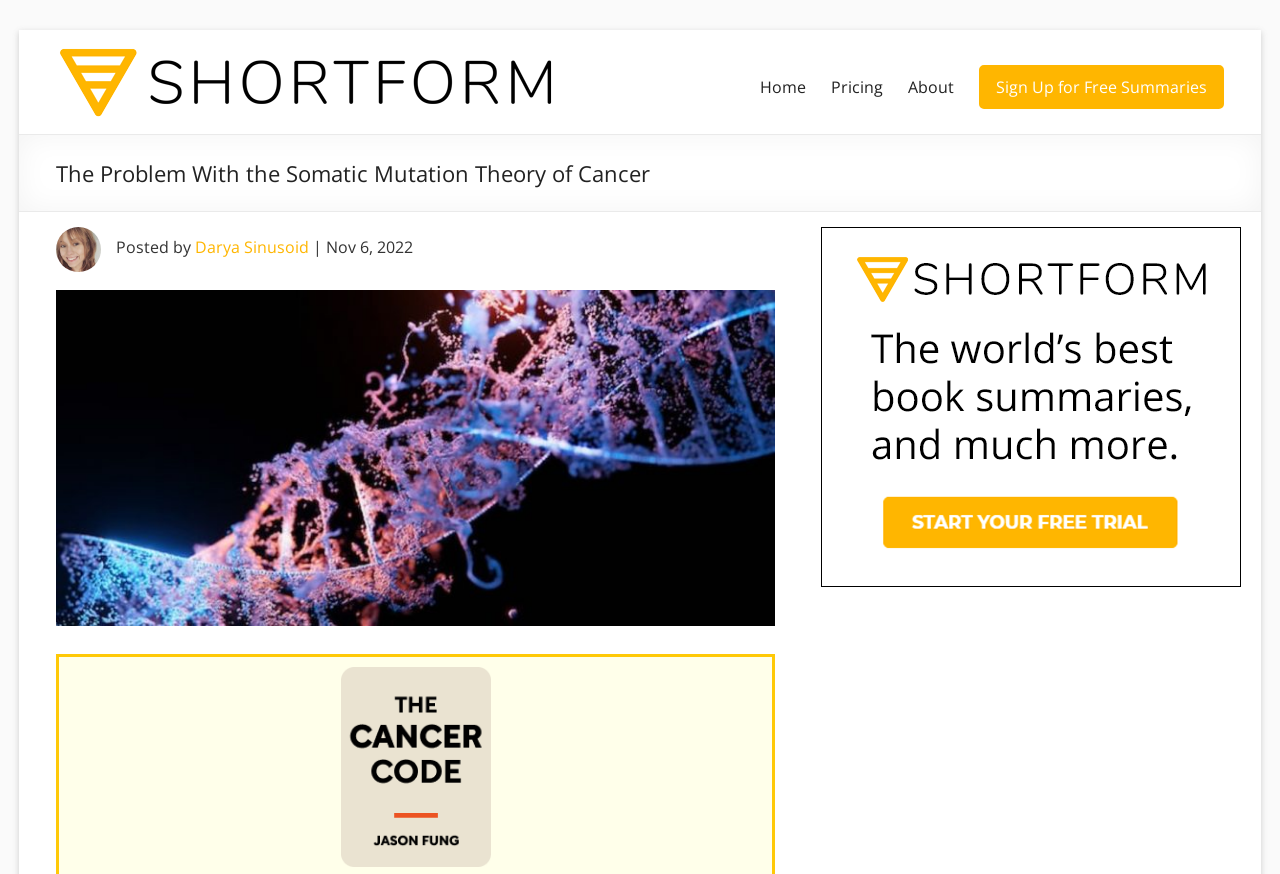Provide the bounding box coordinates of the UI element that matches the description: "Sobre".

None